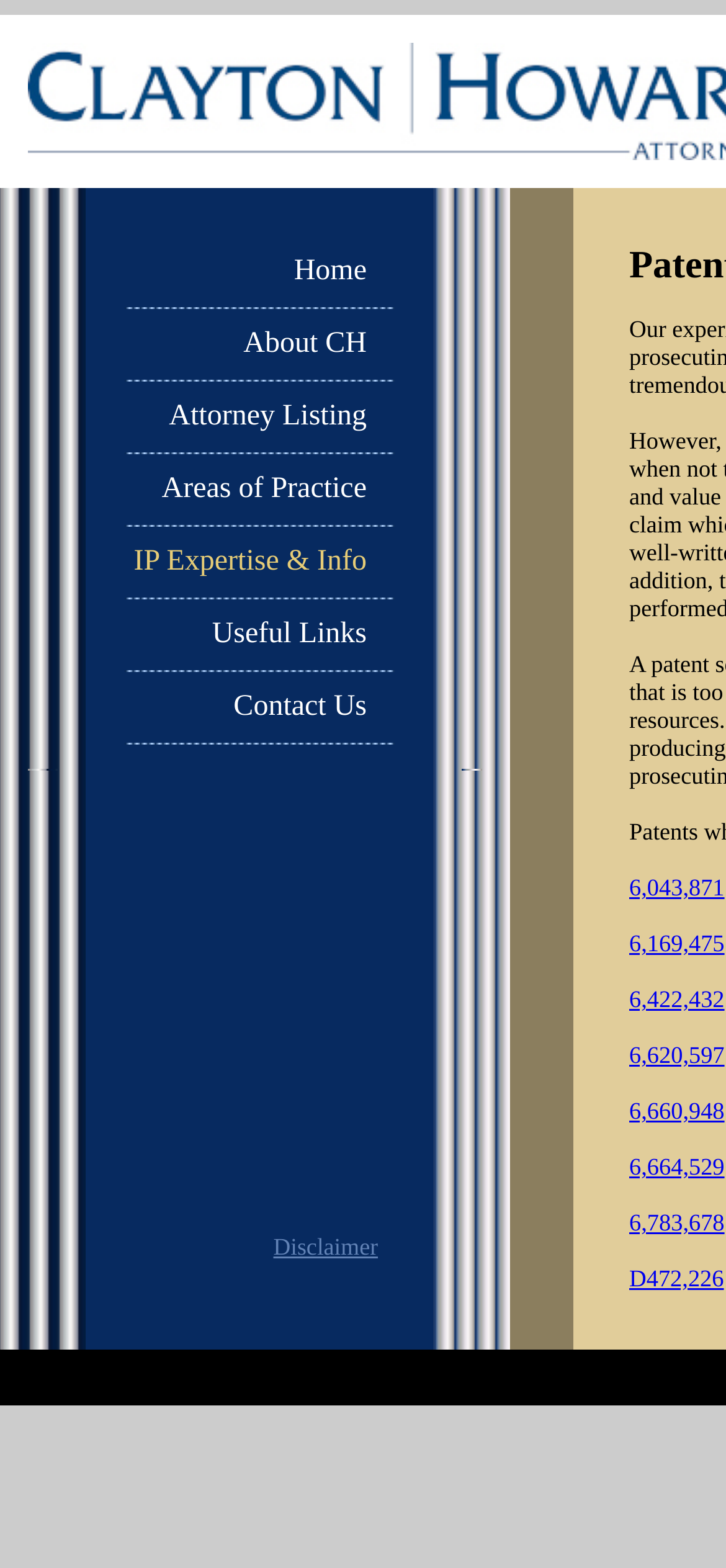Please identify the bounding box coordinates of the element that needs to be clicked to execute the following command: "Read Disclaimer". Provide the bounding box using four float numbers between 0 and 1, formatted as [left, top, right, bottom].

[0.377, 0.787, 0.521, 0.804]